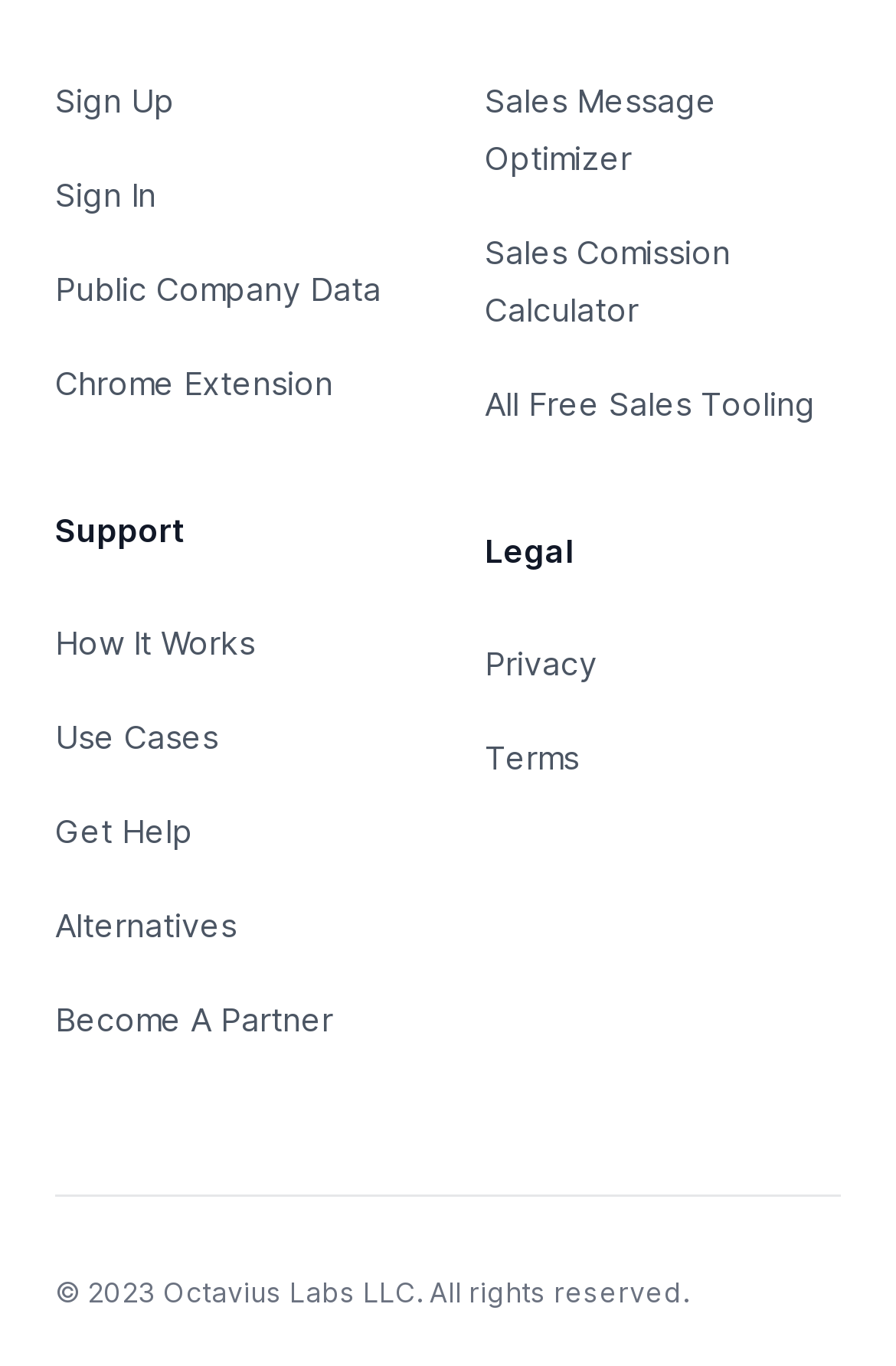Determine the bounding box coordinates of the clickable region to carry out the instruction: "Learn how the service works".

[0.062, 0.455, 0.285, 0.484]